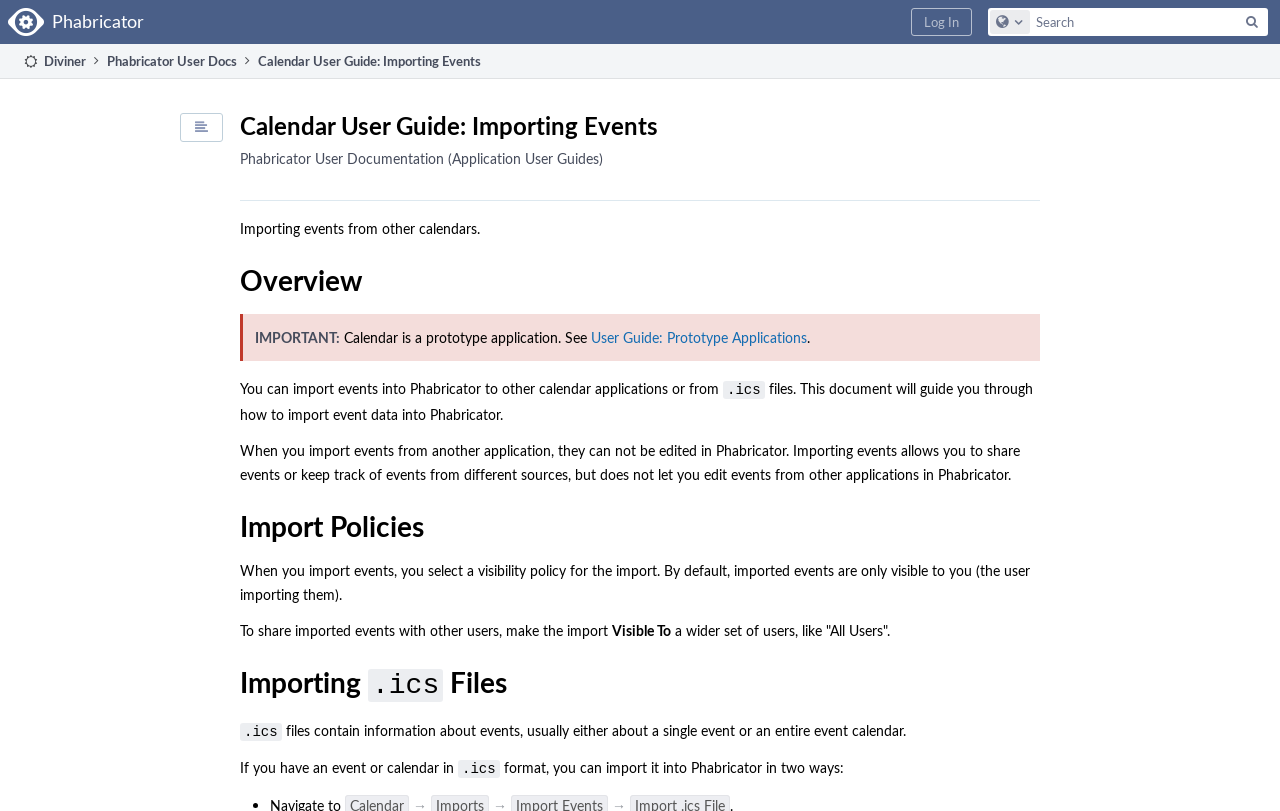Please examine the image and answer the question with a detailed explanation:
What is the purpose of importing events?

According to the webpage, importing events allows users to share events or keep track of events from different sources, but does not let users edit events from other applications in Phabricator.